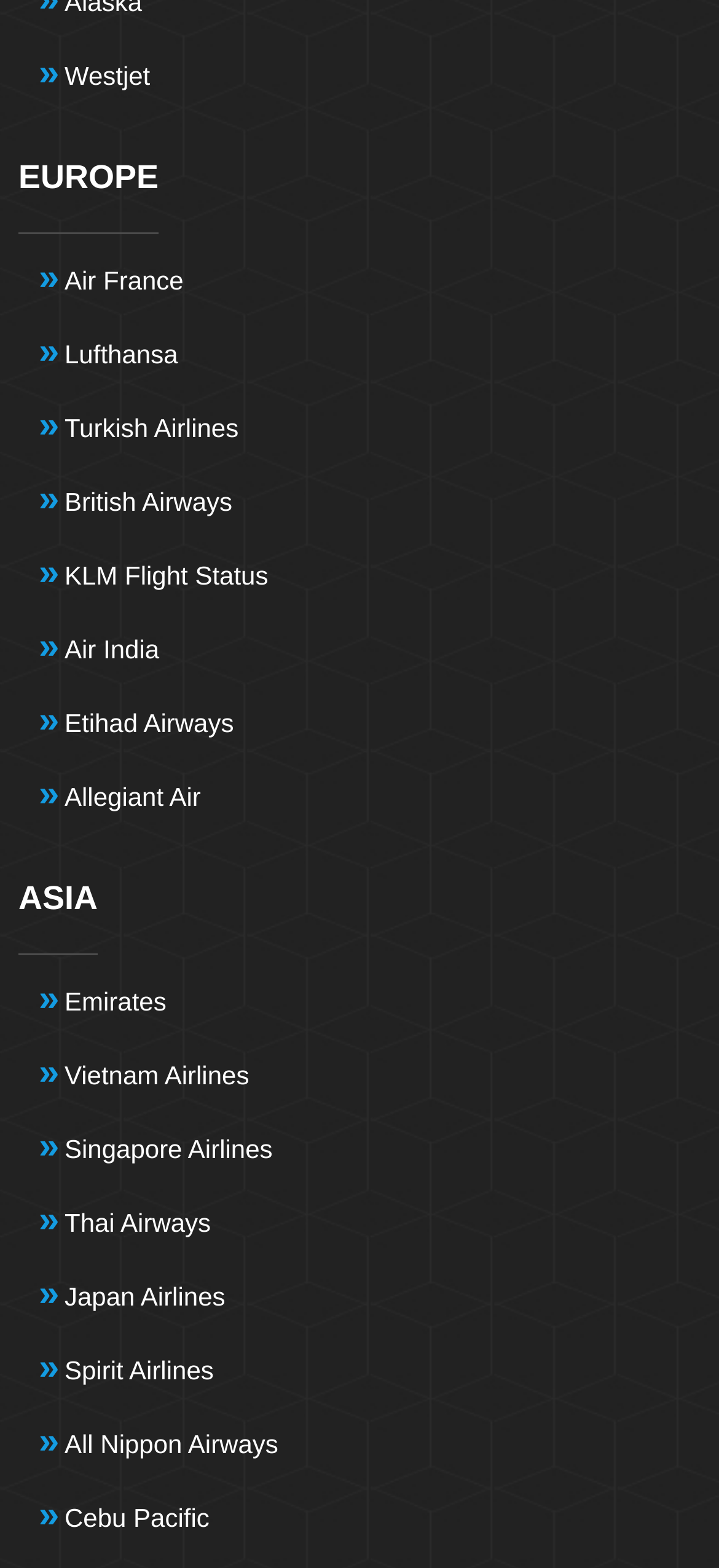Please find the bounding box for the UI component described as follows: "KLM Flight Status".

[0.09, 0.344, 0.373, 0.391]